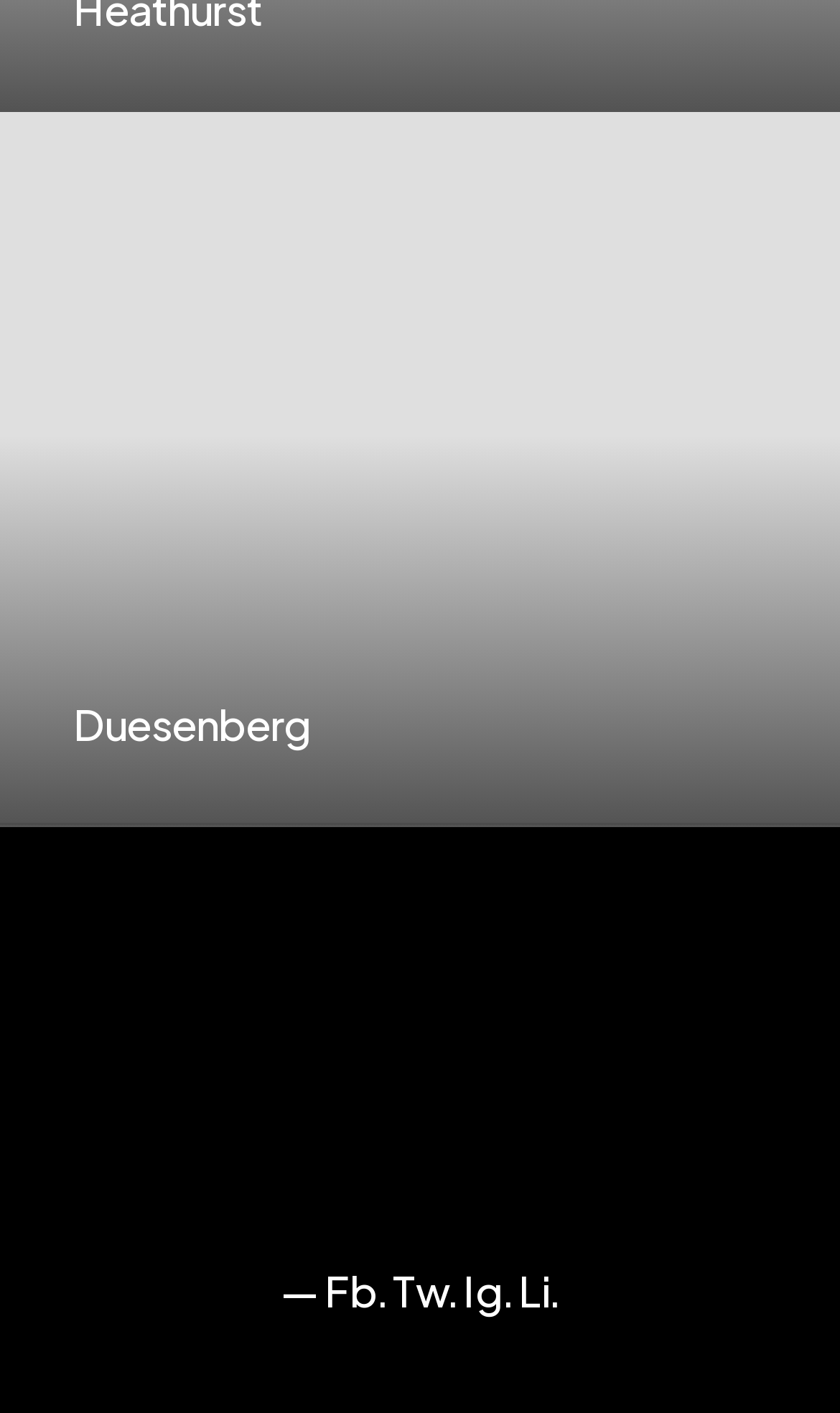What is the phrase after 'All'?
Using the image provided, answer with just one word or phrase.

Rights Reserved